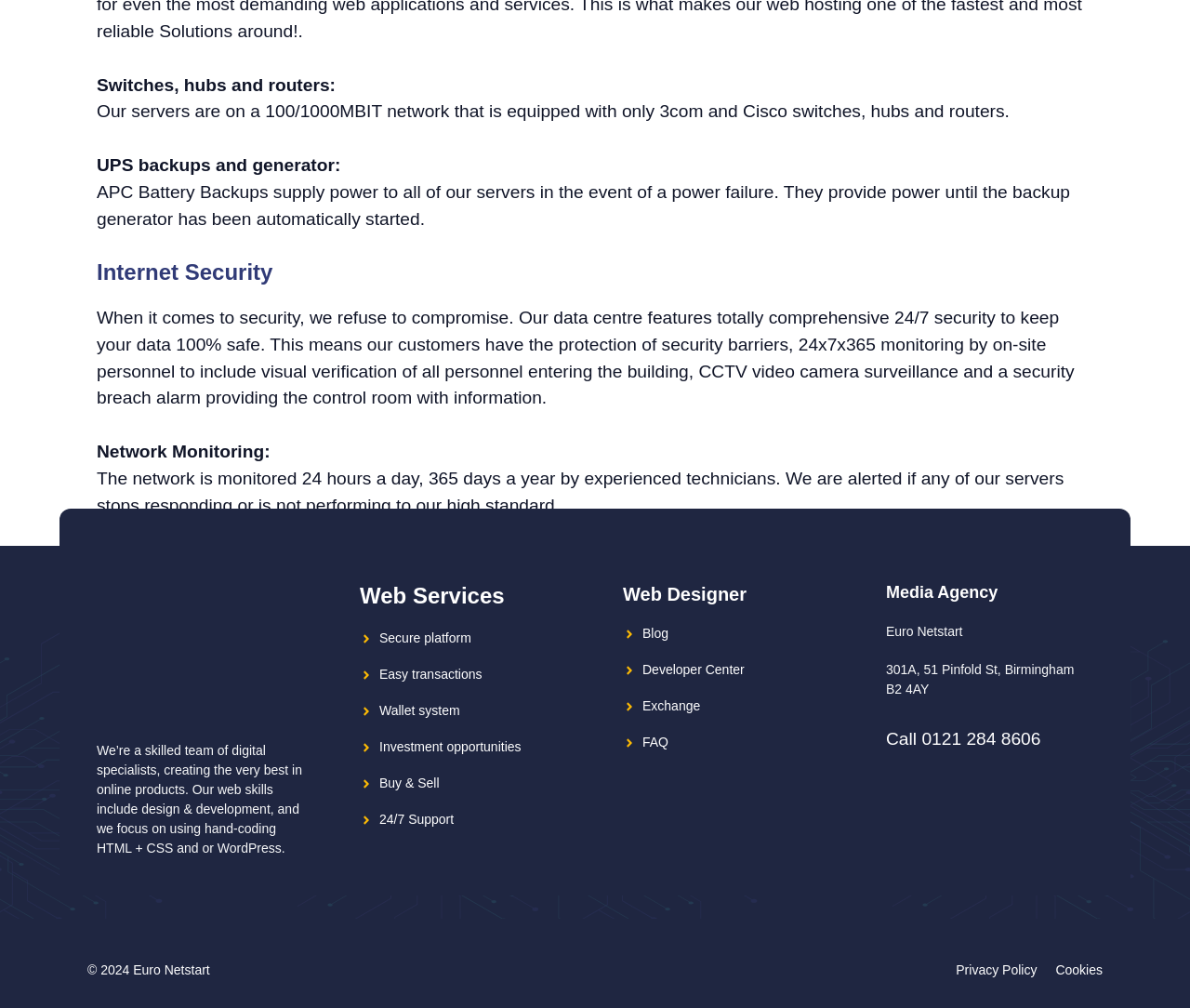Locate the bounding box of the UI element with the following description: "Wallet system".

[0.319, 0.697, 0.386, 0.712]